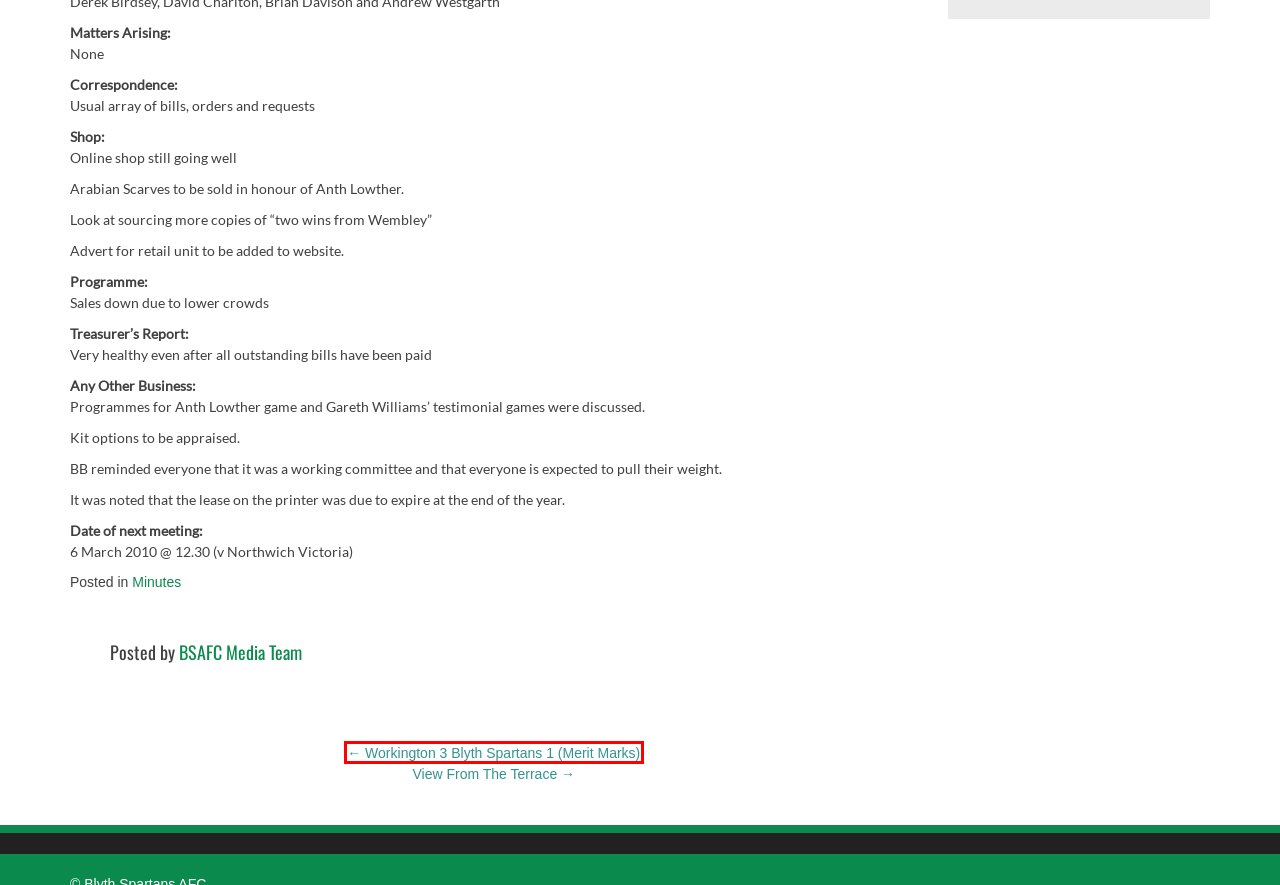With the provided webpage screenshot containing a red bounding box around a UI element, determine which description best matches the new webpage that appears after clicking the selected element. The choices are:
A. Workington 3 Blyth Spartans 1 (Merit Marks) | Blyth Spartans AFC
B. Hall of Fame | Blyth Spartans AFC
C. 1st Team Fixtures & Results | Blyth Spartans AFC
D. BSAFC Media Team, Author at Blyth Spartans AFC
E. View From The Terrace | Blyth Spartans AFC
F. Community Archives | Blyth Spartans AFC
G. Match Reports Archives | Blyth Spartans AFC
H. Match Previews Archives | Blyth Spartans AFC

A